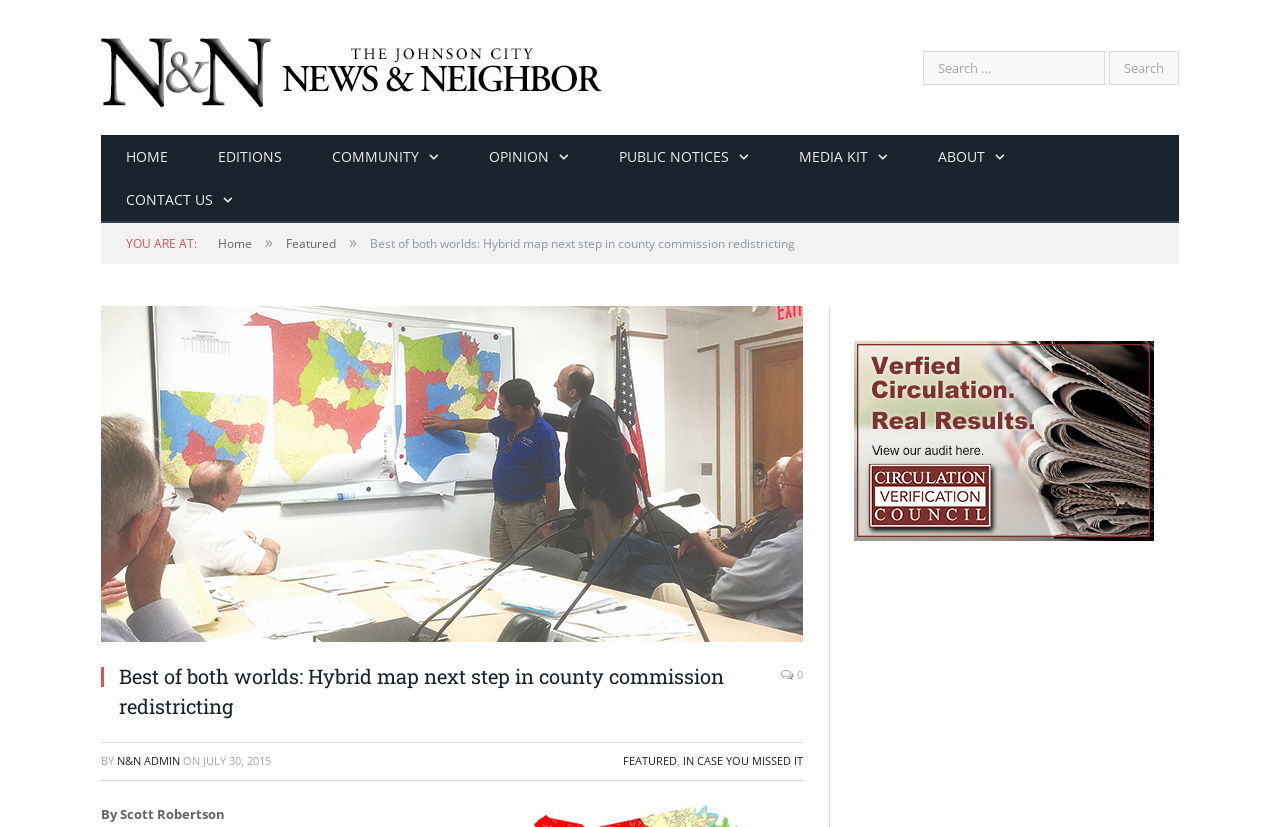Given the description parent_node: Search for: value="Search", predict the bounding box coordinates of the UI element. Ensure the coordinates are in the format (top-left x, top-left y, bottom-right x, bottom-right y) and all values are between 0 and 1.

[0.866, 0.062, 0.921, 0.103]